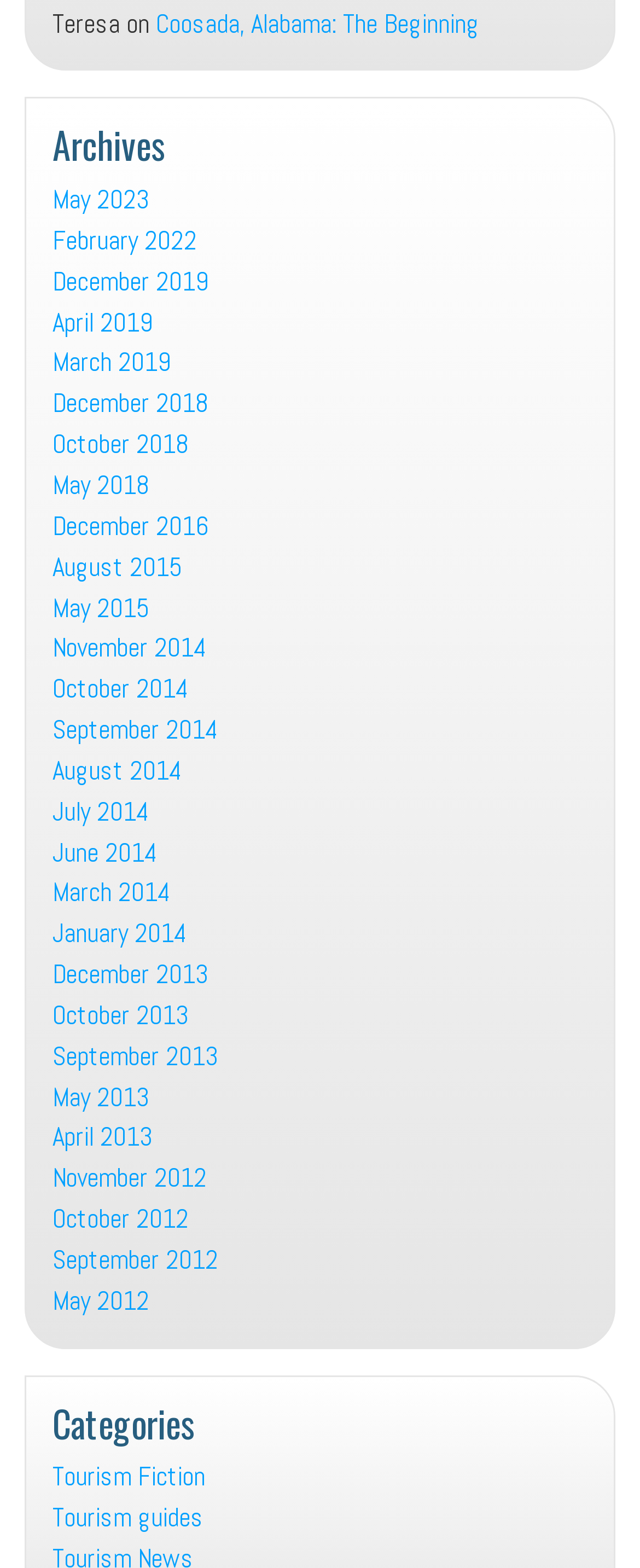Please respond in a single word or phrase: 
What is the name of the person mentioned?

Teresa